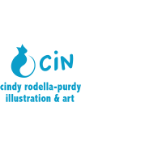Elaborate on the elements present in the image.

This image features a stylized logo for "Cindy Rodella Purdy Illustration & Art." The design prominently showcases the letters "CIN," accompanied by a graphic representation of a cat, which adds a whimsical touch to the branding. The text is rendered in a vibrant blue, emphasizing creativity and artistic flair. Positioned beneath the logo are the full details of the artist's name and her focus on illustration and art, reinforcing her professional identity. This logo serves as a visual representation of her creative work and is likely used in various contexts related to her artistic endeavors, including promotional materials and online presence.